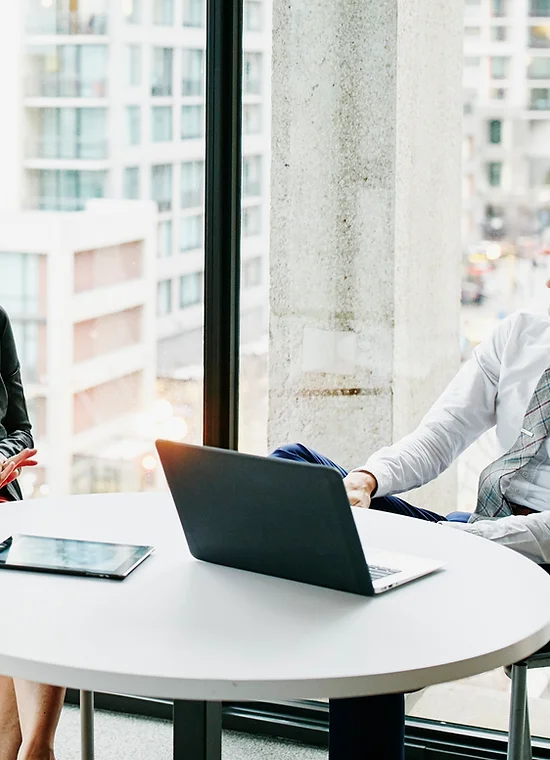Using the image as a reference, answer the following question in as much detail as possible:
How many years of experience does Audrey Zidel have?

The caption states that Audrey Zidel draws on over 20 years of experience in the recruiting industry, indicating the extent of her professional experience.